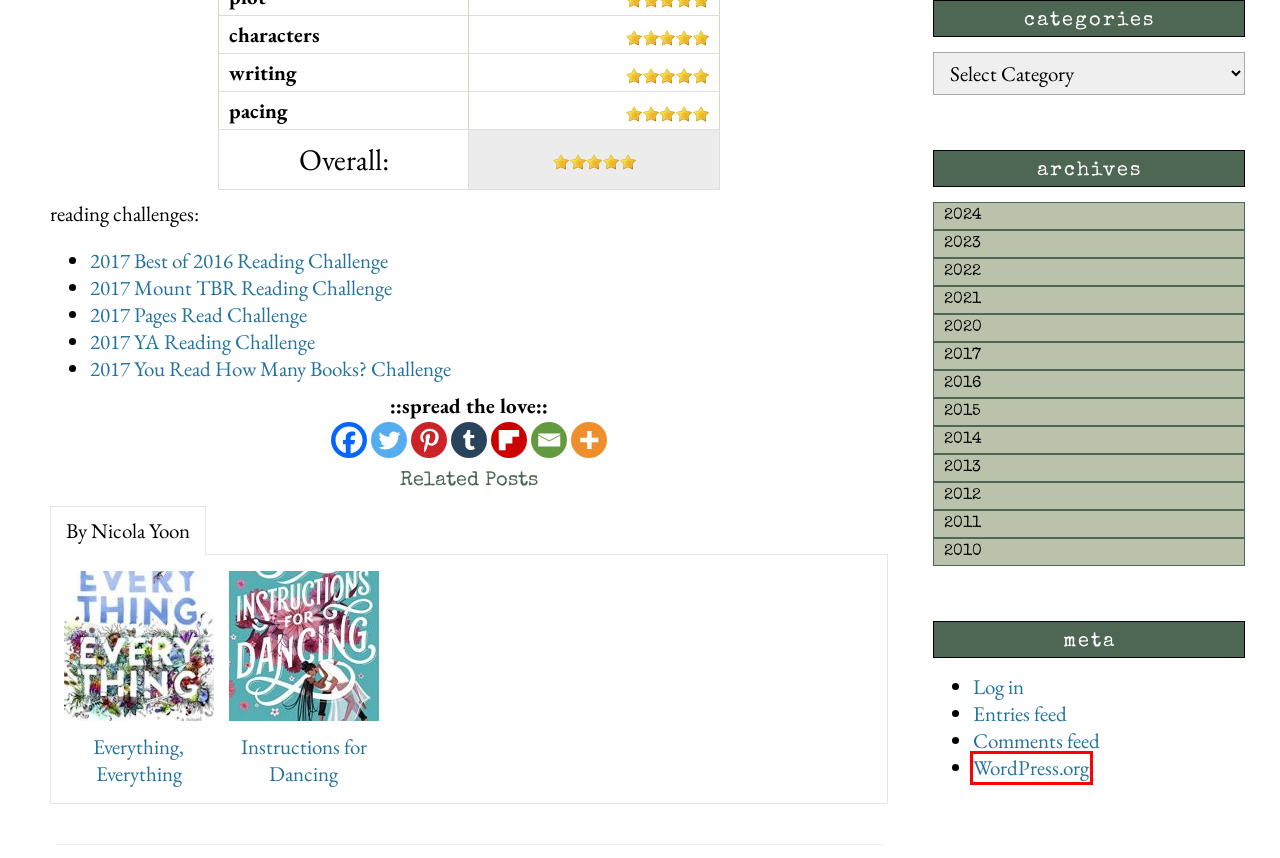A screenshot of a webpage is given with a red bounding box around a UI element. Choose the description that best matches the new webpage shown after clicking the element within the red bounding box. Here are the candidates:
A. You Read How Many Books? Challenge – A Cuppa Books
B. Mount TBR Reading Challenge – A Cuppa Books
C. Comments for A Cuppa Books
D. Blog Tool, Publishing Platform, and CMS – WordPress.org
E. Pages Read Challenge – A Cuppa Books
F. A Cuppa Books
G. YA Reading Challenge – A Cuppa Books
H. Log In ‹ A Cuppa Books — WordPress

D